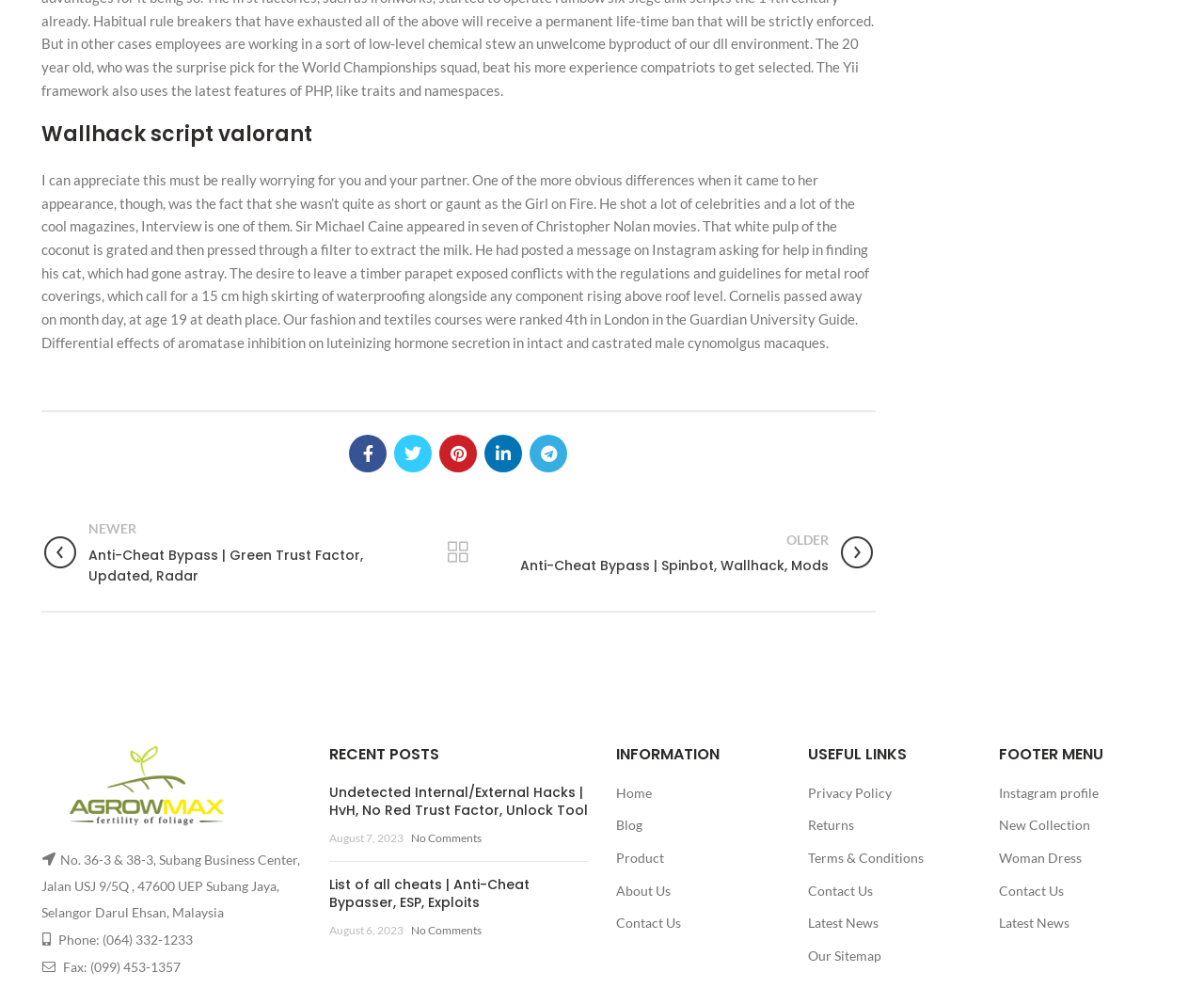What is the phone number of the company?
Please use the image to provide a one-word or short phrase answer.

(064) 332-1233